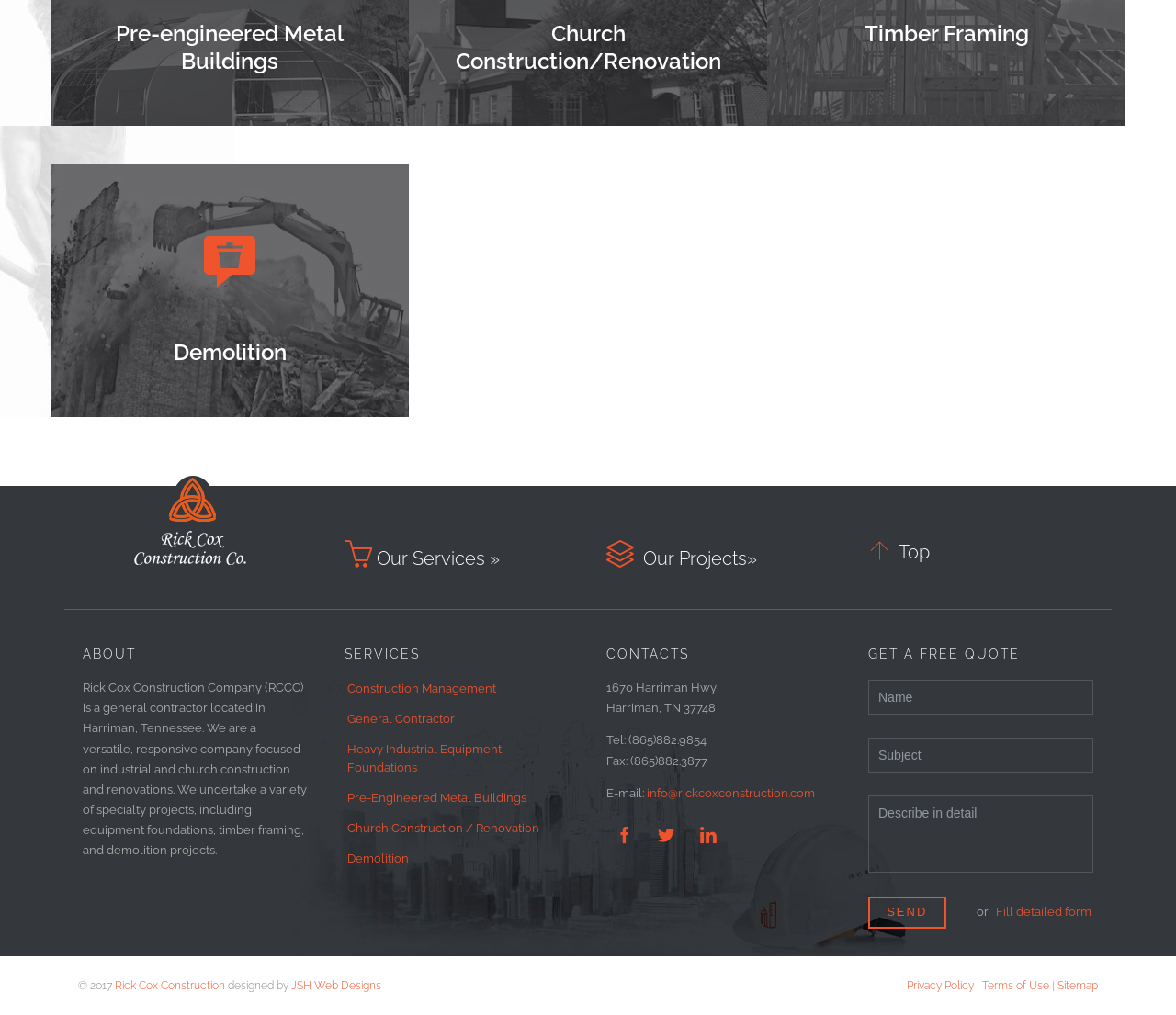Determine the bounding box coordinates of the clickable region to follow the instruction: "Leave a comment".

None